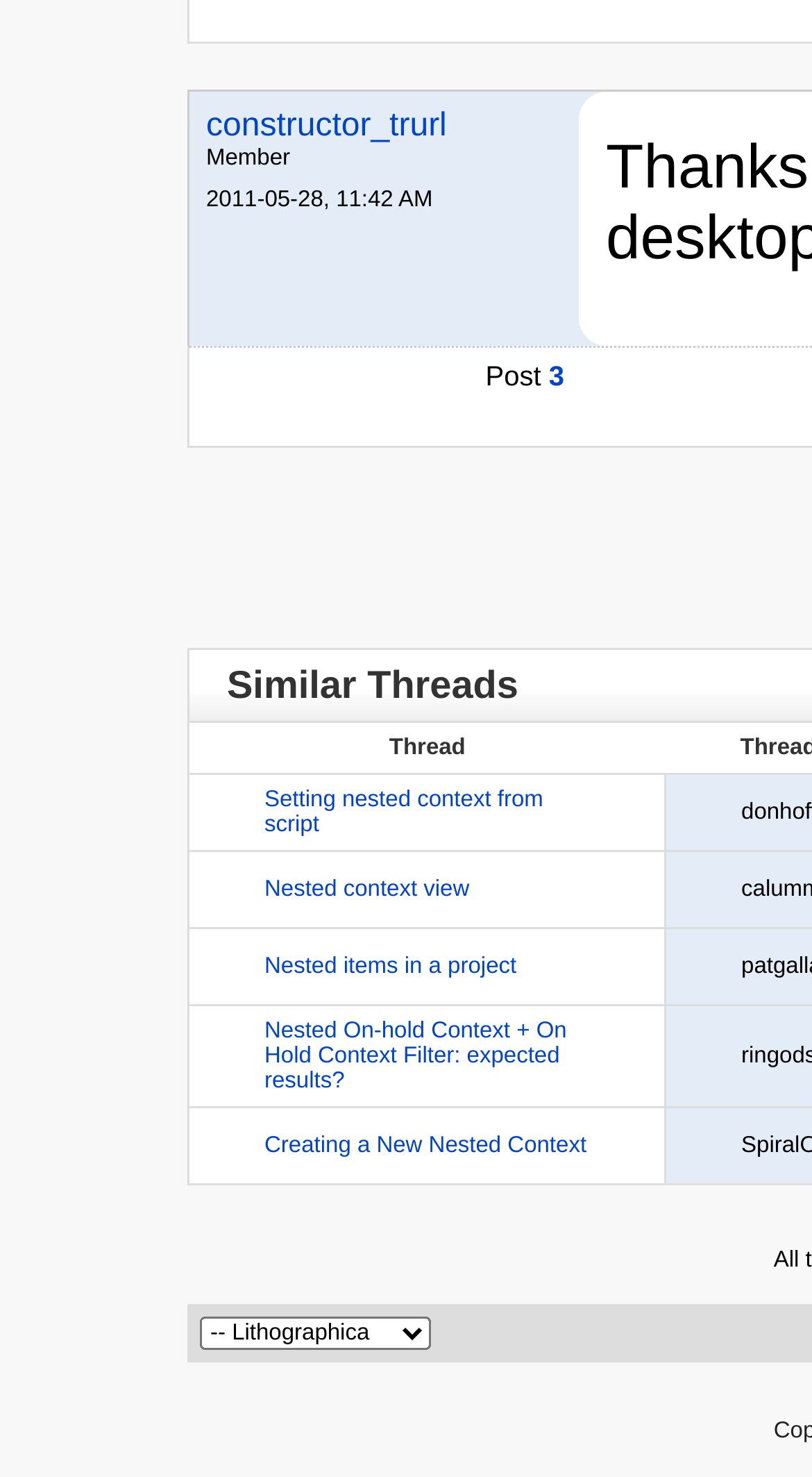Please pinpoint the bounding box coordinates for the region I should click to adhere to this instruction: "View 'Setting nested context from script'".

[0.326, 0.533, 0.669, 0.567]